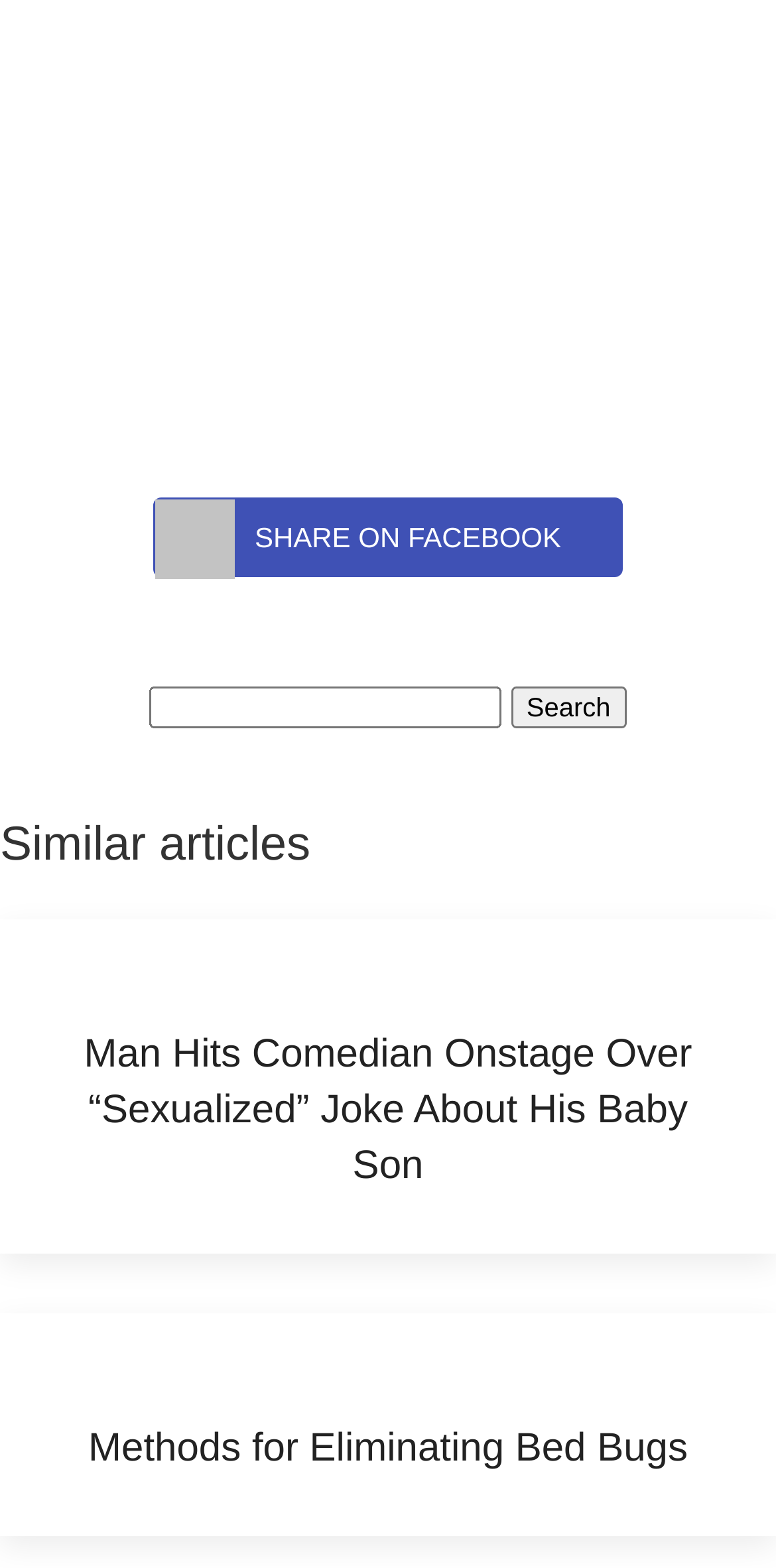From the image, can you give a detailed response to the question below:
What is the purpose of the search bar?

The search bar is located at the top of the webpage, and it has a label 'Search for:' and a textbox to input search queries. The presence of a search button next to the textbox suggests that the purpose of the search bar is to search for articles or content on the webpage.